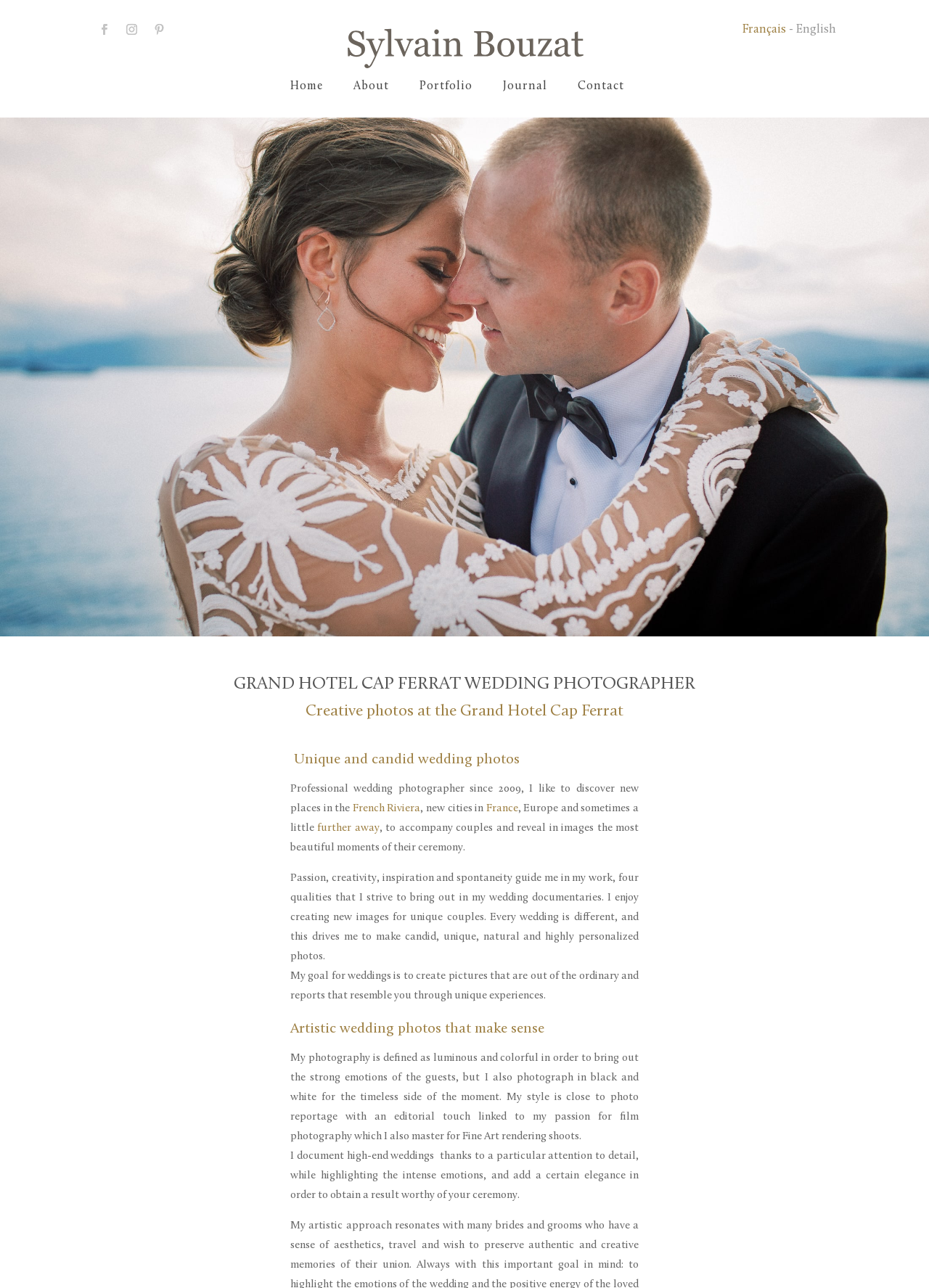How long has the photographer been in business?
Based on the image content, provide your answer in one word or a short phrase.

Since 2009